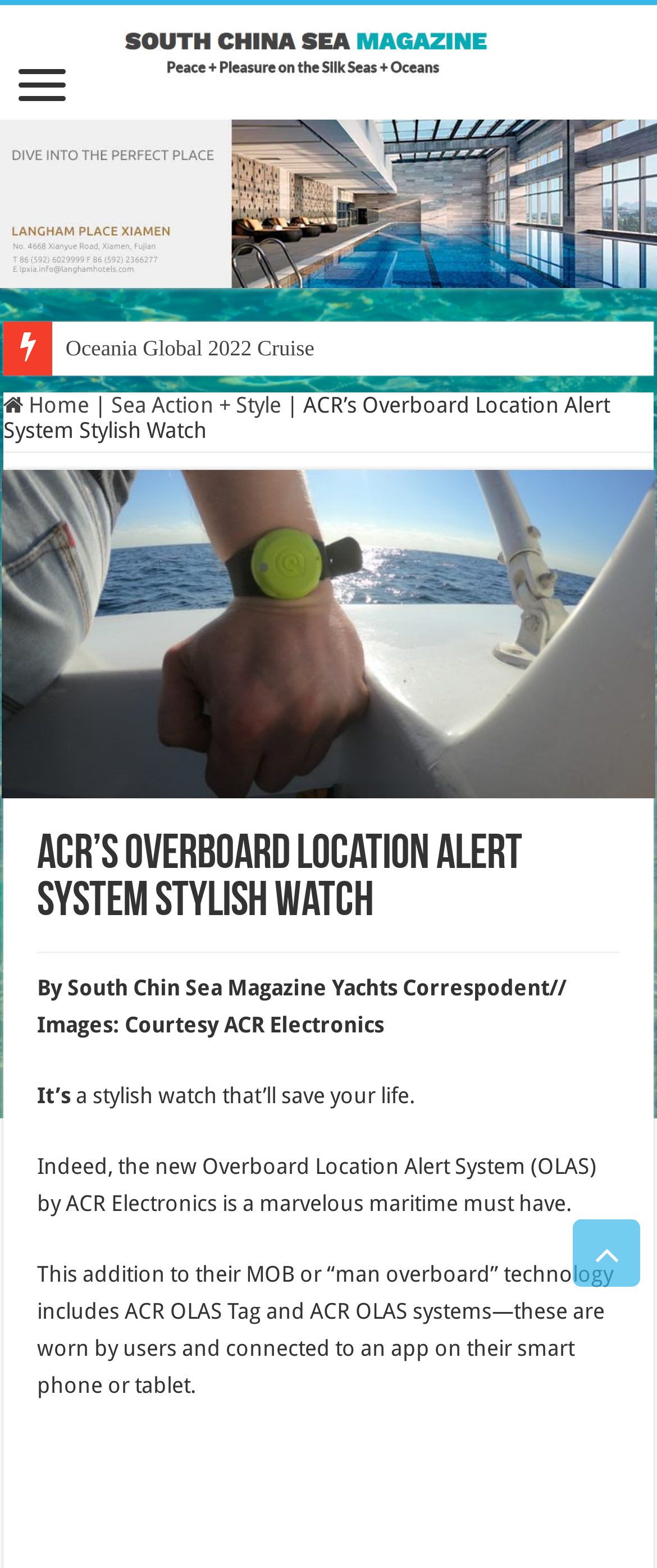Using the description: "AA5AU", determine the UI element's bounding box coordinates. Ensure the coordinates are in the format of four float numbers between 0 and 1, i.e., [left, top, right, bottom].

None